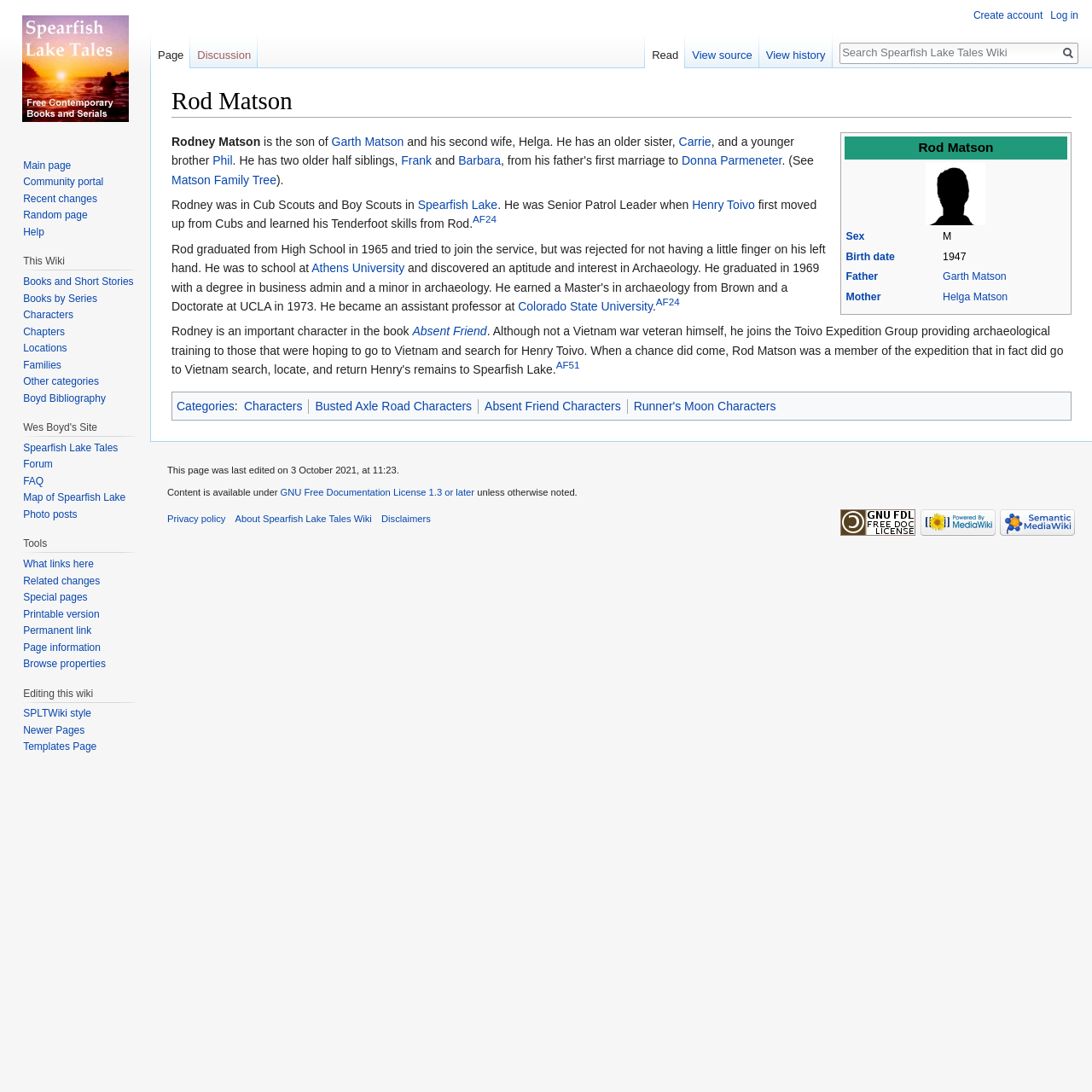Please determine the bounding box coordinates for the element with the description: "Chapters".

[0.021, 0.298, 0.059, 0.309]